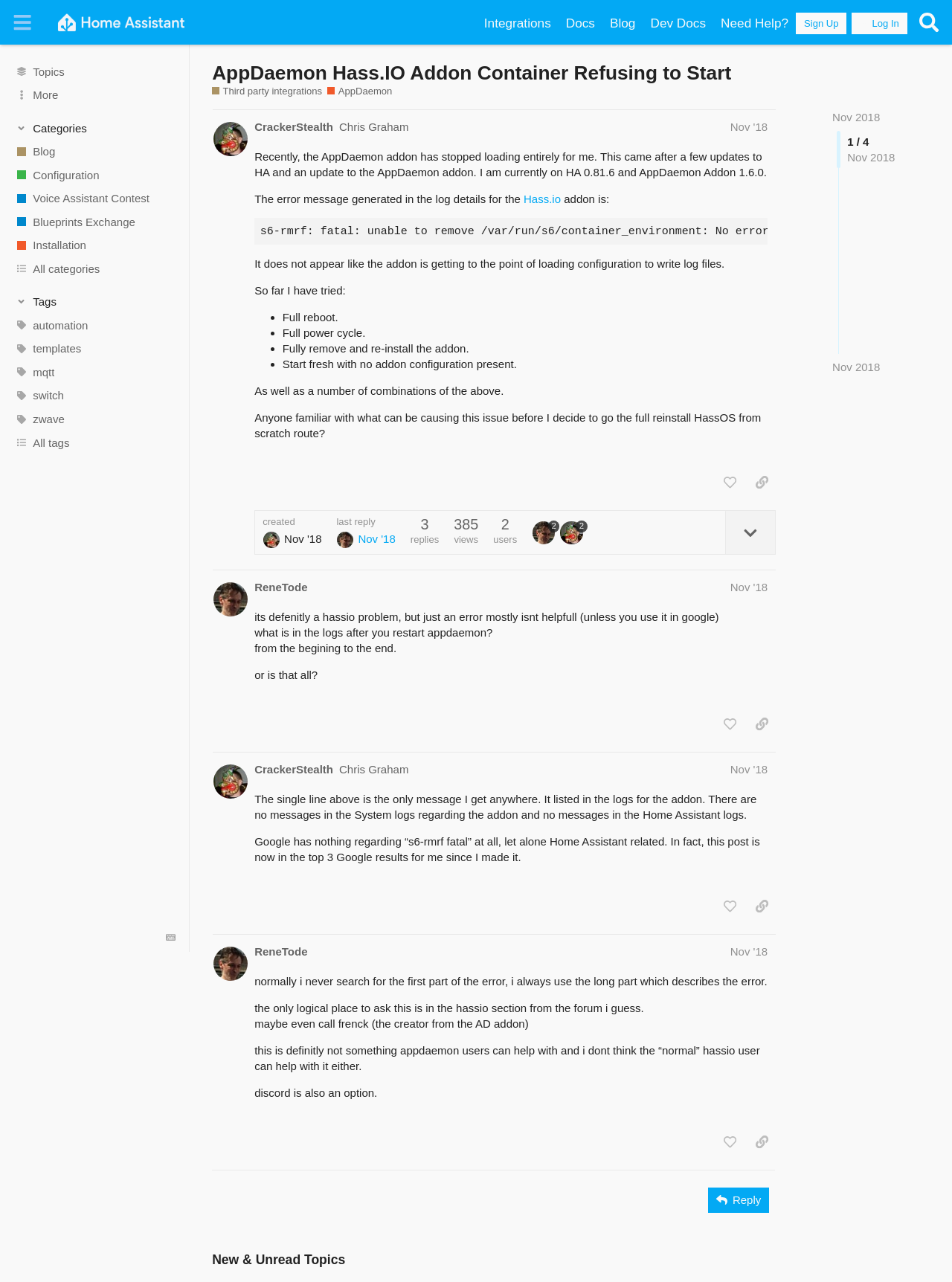Elaborate on the information and visuals displayed on the webpage.

This webpage is a discussion forum post on the Home Assistant Community website. At the top, there is a header section with a button to toggle the sidebar, links to navigate to different sections of the website, and buttons to sign up or log in. Below the header, there is a search bar and a section with links to various categories and tags.

The main content of the page is a discussion post titled "AppDaemon Hass.IO Addon Container Refusing to Start" with a description of an issue the user is experiencing with the AppDaemon addon. The post is divided into sections, with the user's description of the problem, followed by a code block showing an error message, and then a list of steps the user has tried to resolve the issue.

To the right of the post, there is a section with information about the user who made the post, including their username and the date they joined the community. Below the post, there are buttons to like the post, copy a link to the post, and expand the topic details.

At the bottom of the page, there are links to navigate to other pages of the discussion, with a pagination indicator showing that this is page 1 of 4.